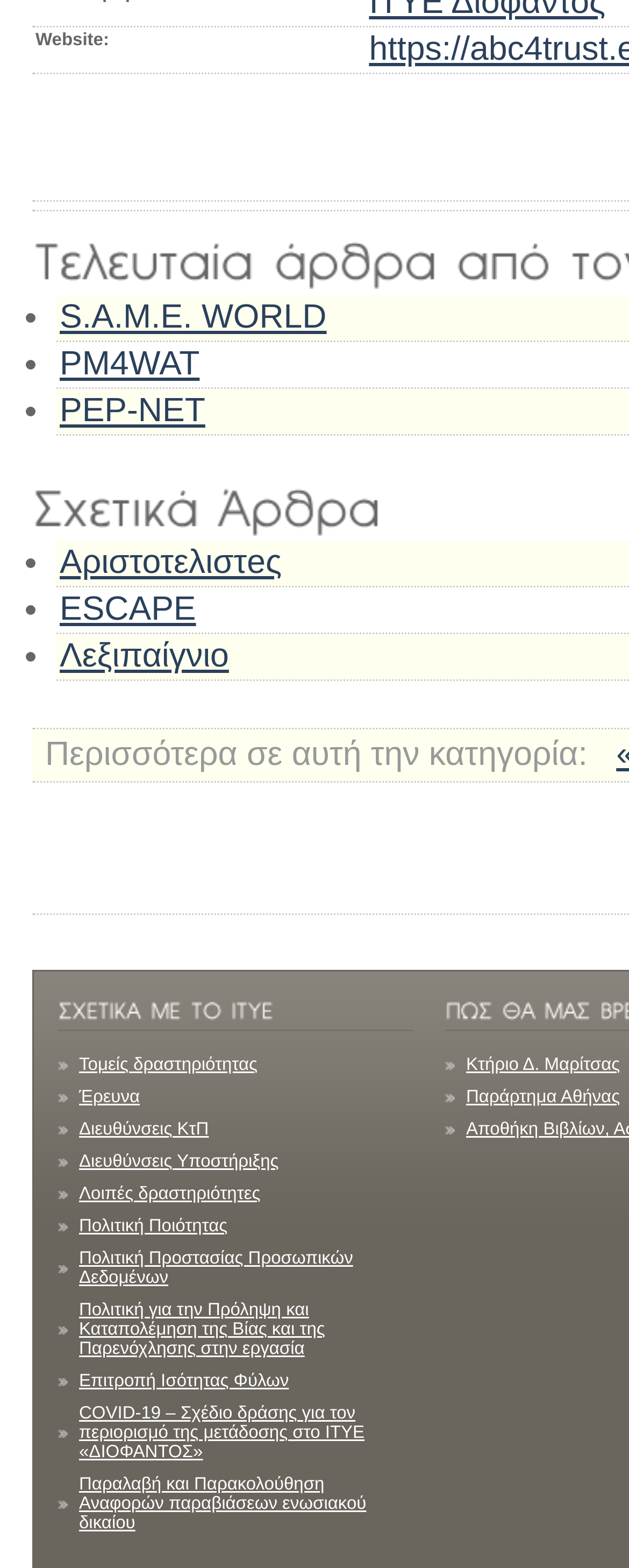What is the text above the list of links?
Based on the screenshot, provide a one-word or short-phrase response.

Περισσότερα σε αυτή την κατηγορία: